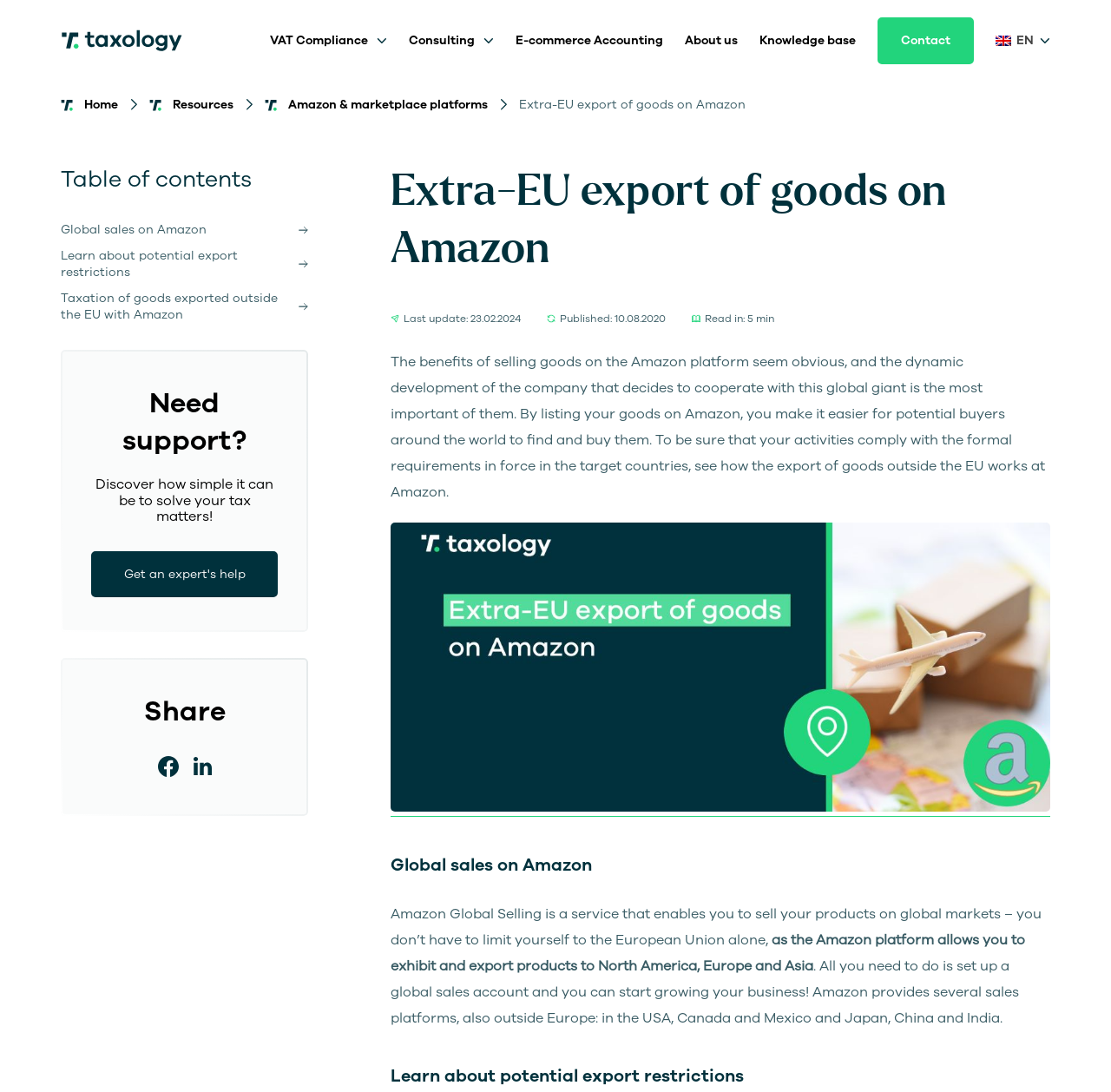Could you find the bounding box coordinates of the clickable area to complete this instruction: "Get an expert's help"?

[0.082, 0.504, 0.25, 0.547]